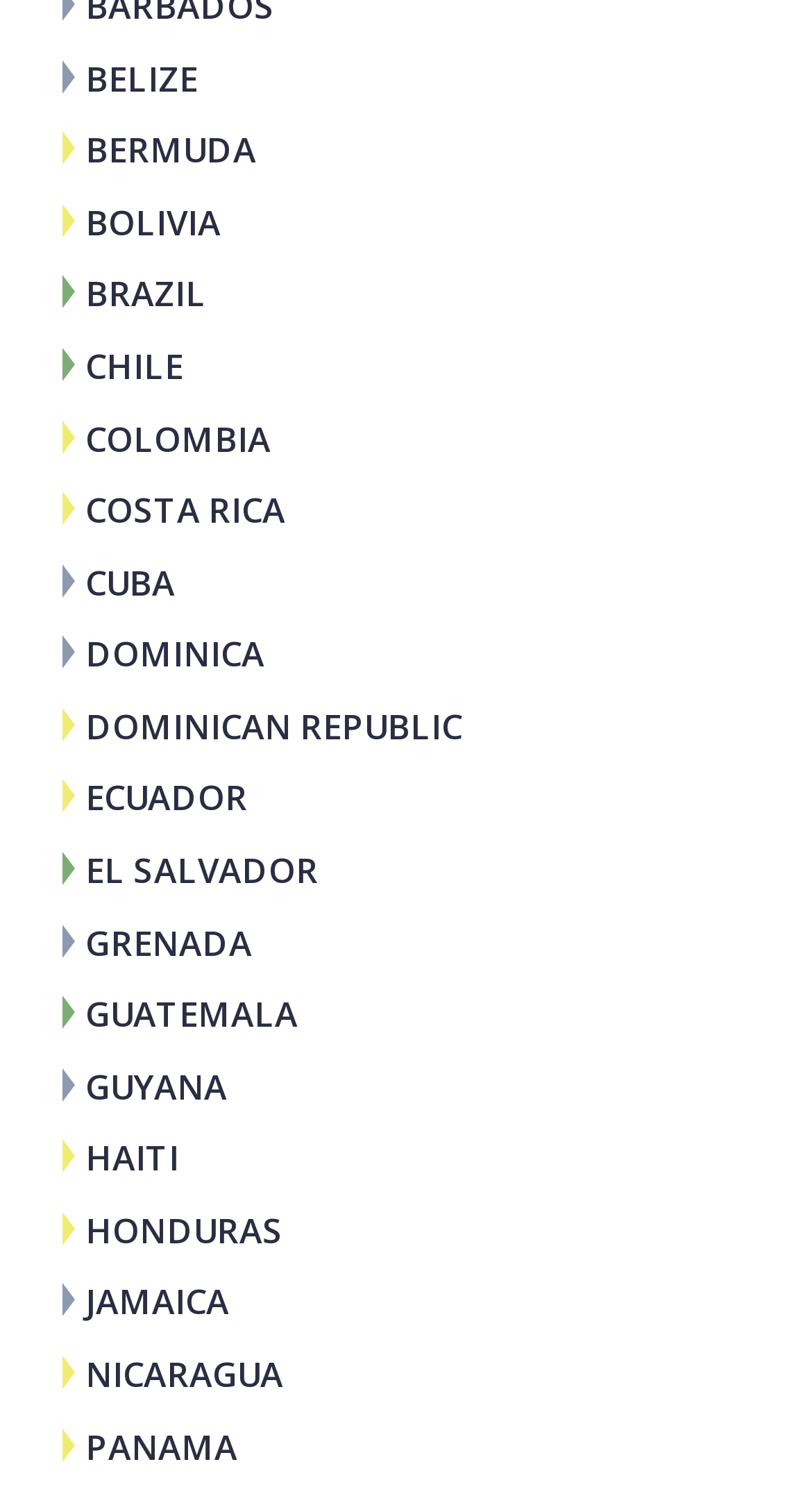Determine the bounding box coordinates of the region that needs to be clicked to achieve the task: "Discover COLOMBIA".

[0.105, 0.276, 0.333, 0.308]